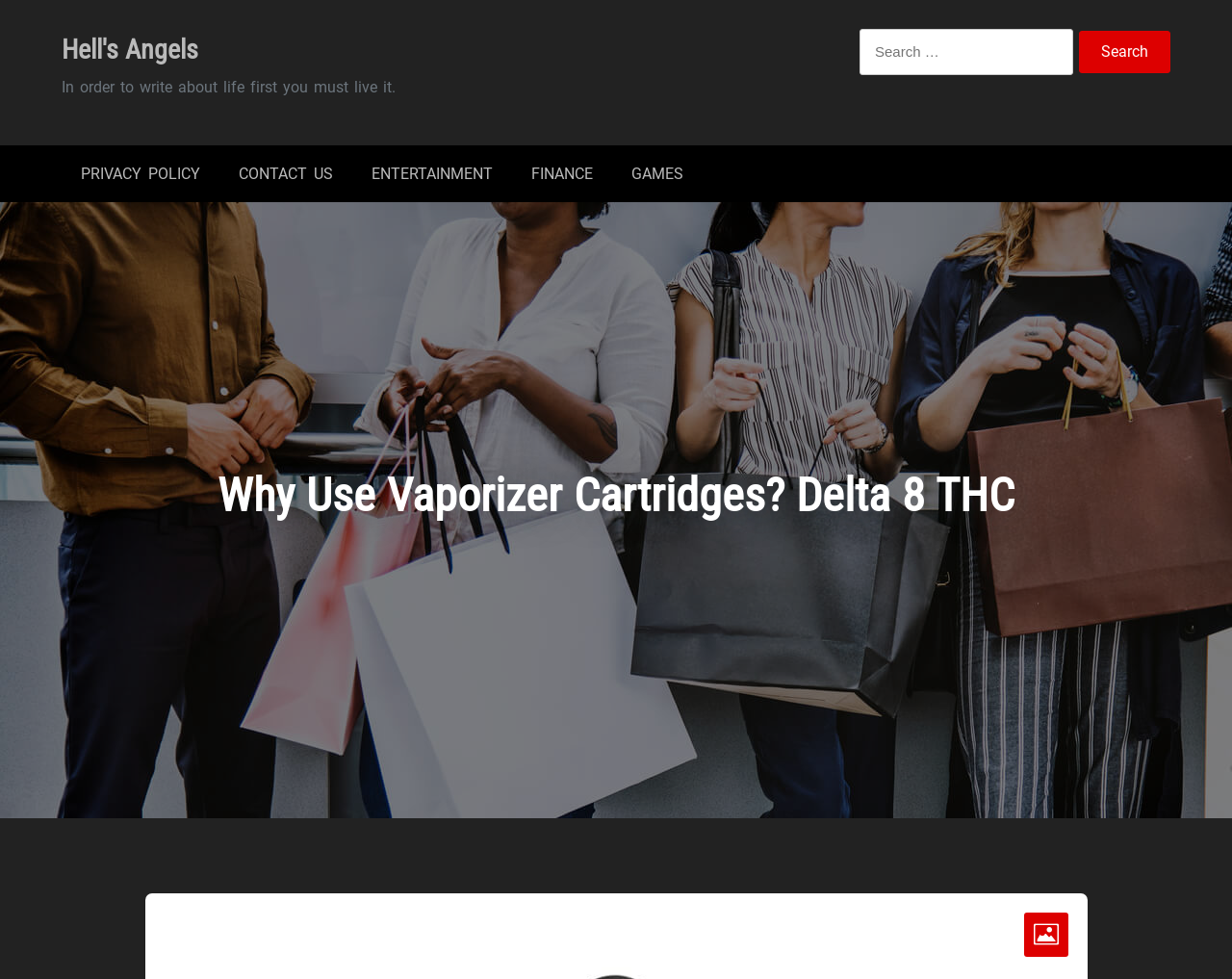Provide a brief response to the question below using a single word or phrase: 
What is the position of the search box relative to the Hell's Angels link?

Below